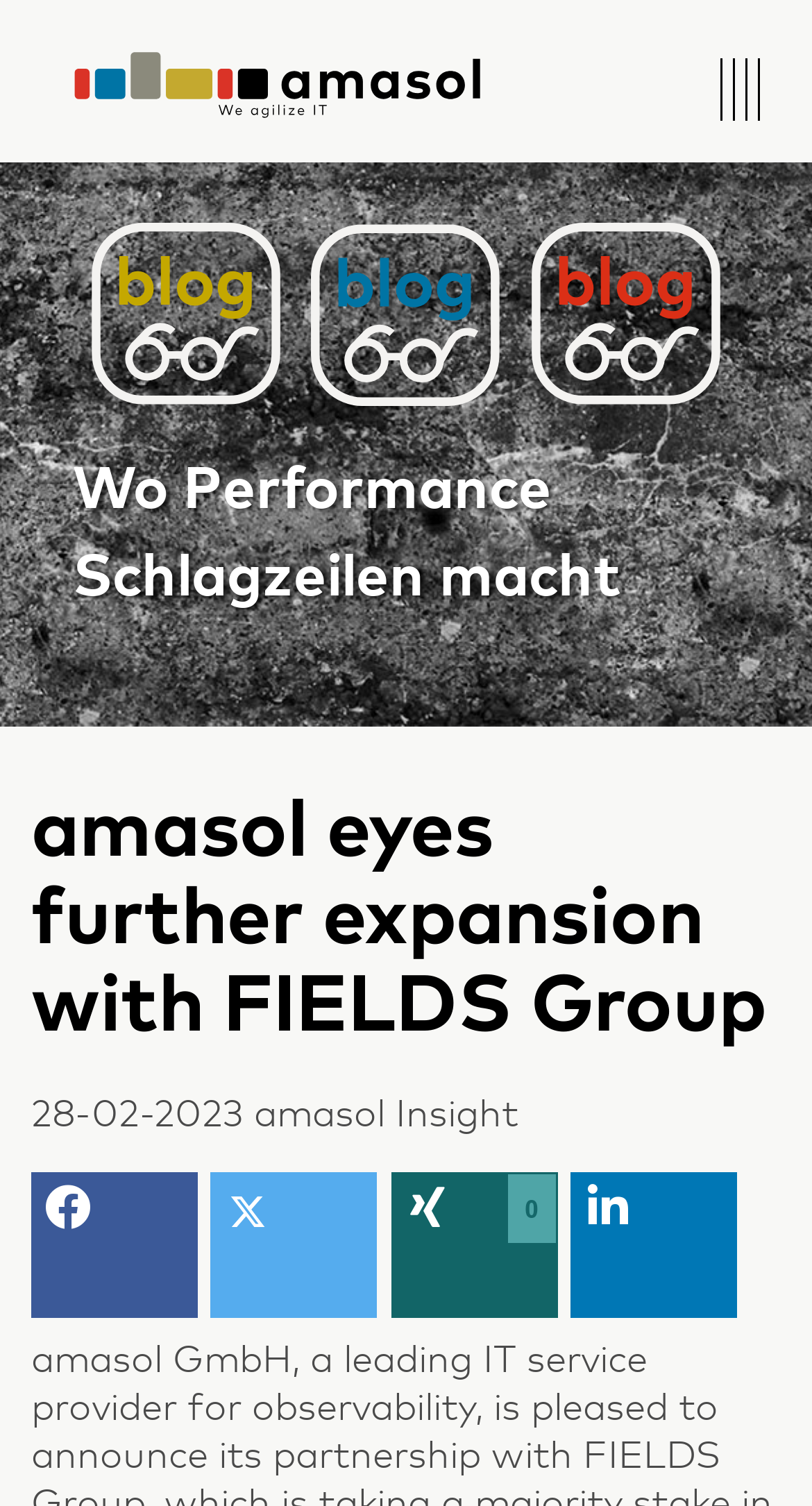Specify the bounding box coordinates of the area that needs to be clicked to achieve the following instruction: "Share on Facebook".

[0.038, 0.779, 0.244, 0.875]